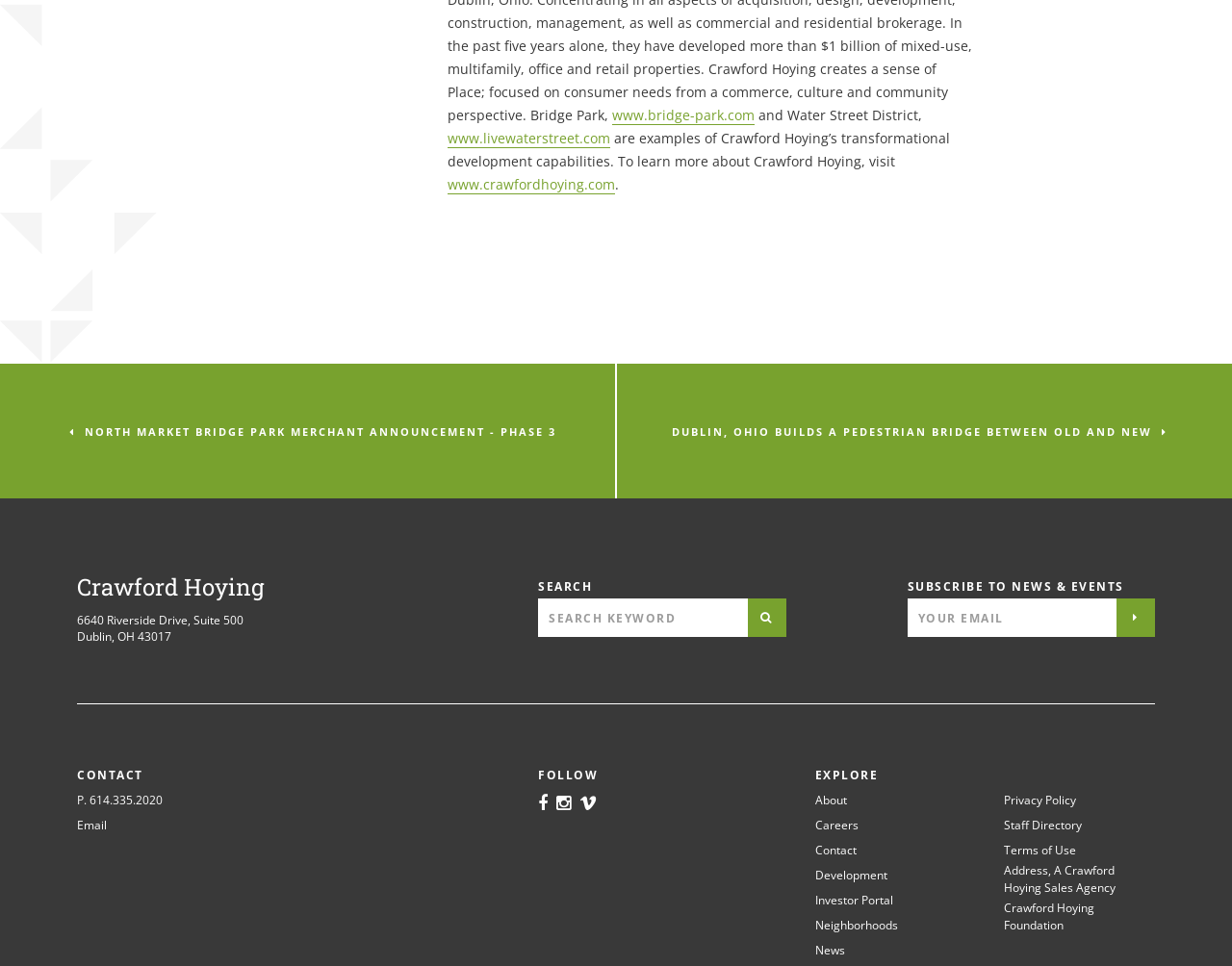Please identify the bounding box coordinates for the region that you need to click to follow this instruction: "Call Crawford Hoying".

[0.062, 0.82, 0.132, 0.838]